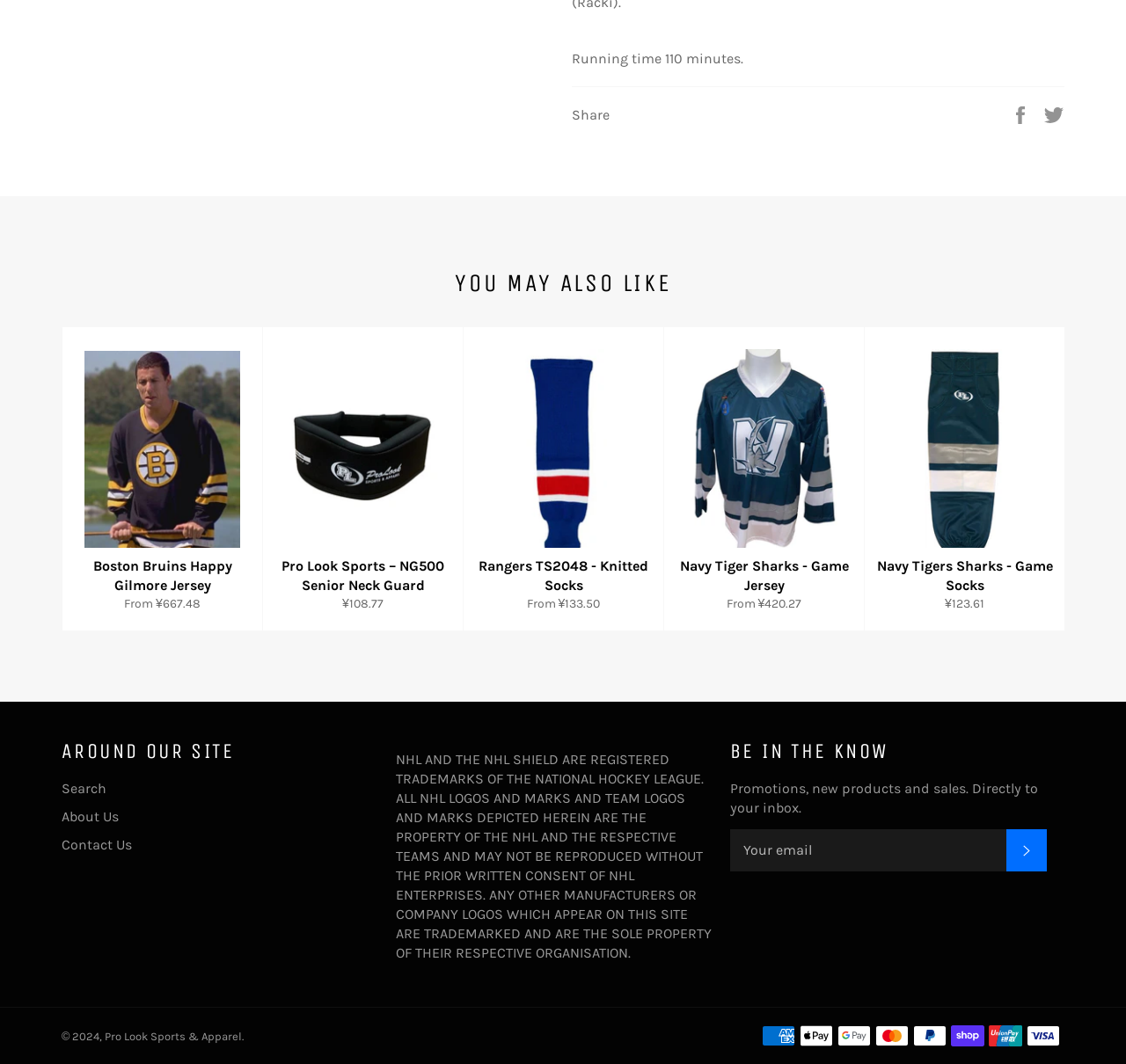Please give a succinct answer using a single word or phrase:
What is the running time of the content?

110 minutes